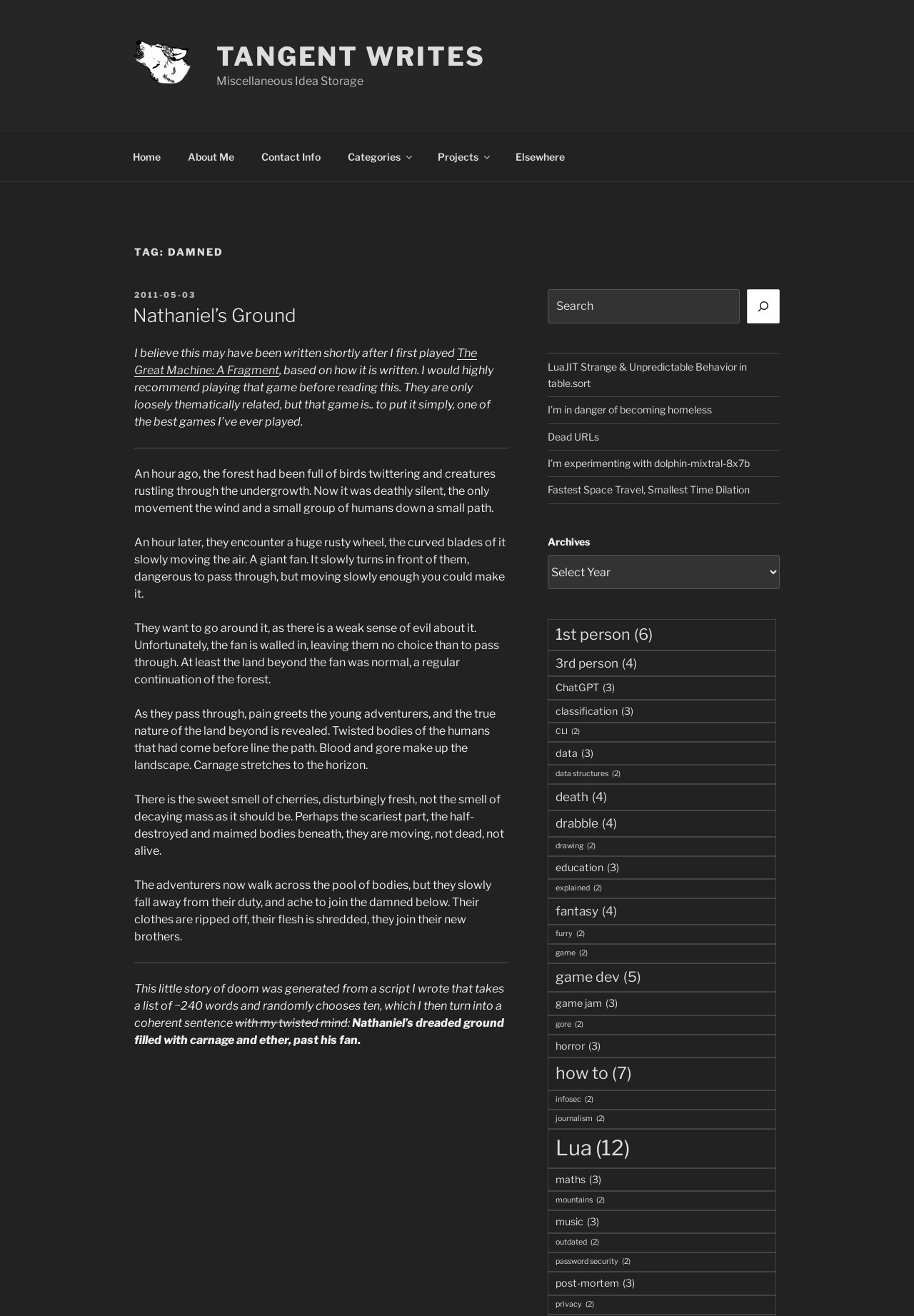Give a detailed overview of the webpage's appearance and contents.

The webpage is titled "damned – Tangent Writes" and has a top menu with links to "Home", "About Me", "Contact Info", "Elsewhere", and categories such as "Categories" and "Projects". Below the top menu, there is a heading "TAG: DAMNED" followed by a main content area.

In the main content area, there is an article with a header "Nathaniel’s Ground" and a posted date "2011-05-03". The article contains a short story about a group of adventurers who encounter a giant fan in a forest, which leads to a gruesome and disturbing scene. The story is written in a descriptive and vivid style, with details about the environment and the characters' experiences.

The article is divided into paragraphs, with some sentences highlighted as links. There are also horizontal separators between some paragraphs, which break up the text into distinct sections. At the bottom of the article, there is a note about how the story was generated from a script that randomly chooses words to create a coherent sentence.

To the right of the main content area, there is a search box with a button and an image. Below the search box, there are several links to other articles or posts, including "LuaJIT Strange & Unpredictable Behavior in table.sort", "I’m in danger of becoming homeless", and "Dead URLs". There is also a section titled "Archives" with links to categories such as "1st person", "3rd person", "ChatGPT", and others, each with a number of items in parentheses.

Overall, the webpage has a simple and clean design, with a focus on the main content area and easy navigation to other sections and articles.